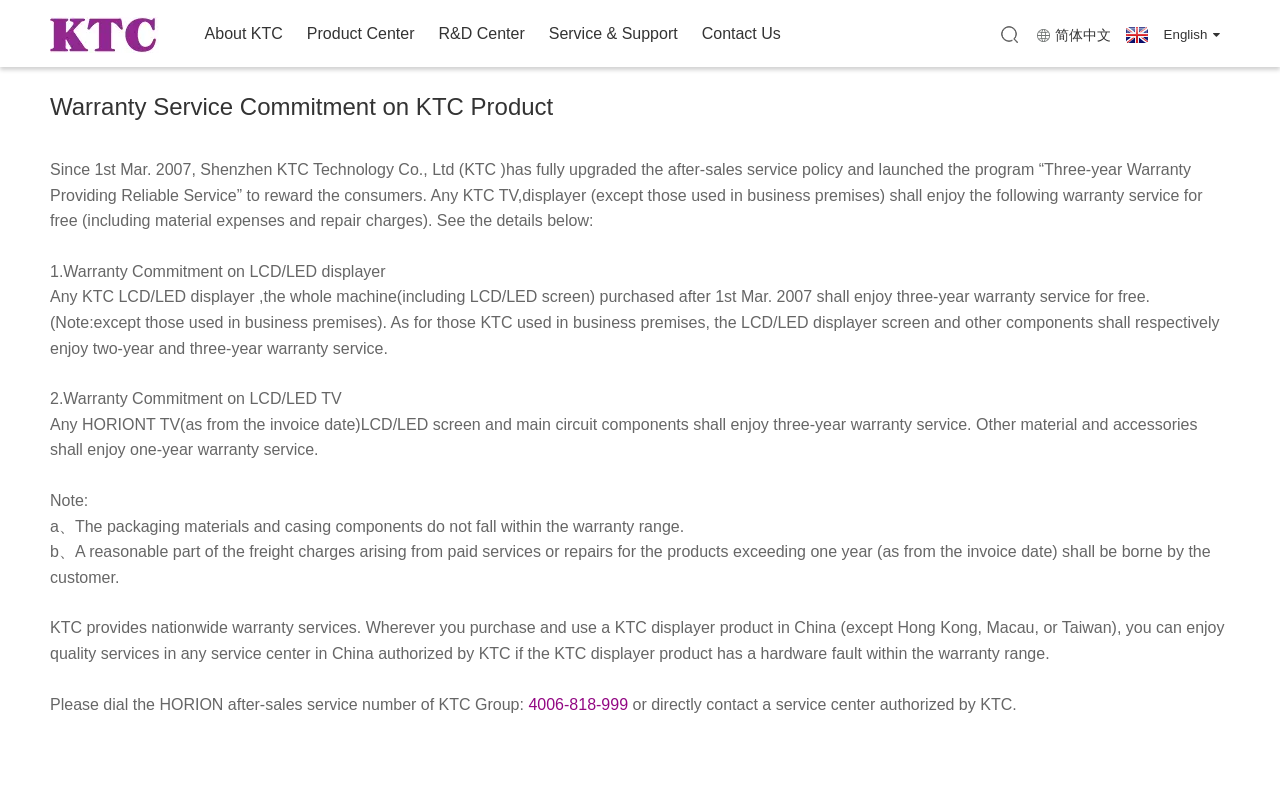Use a single word or phrase to answer the following:
How many years of warranty service is provided for KTC LCD/LED displayers?

Three years